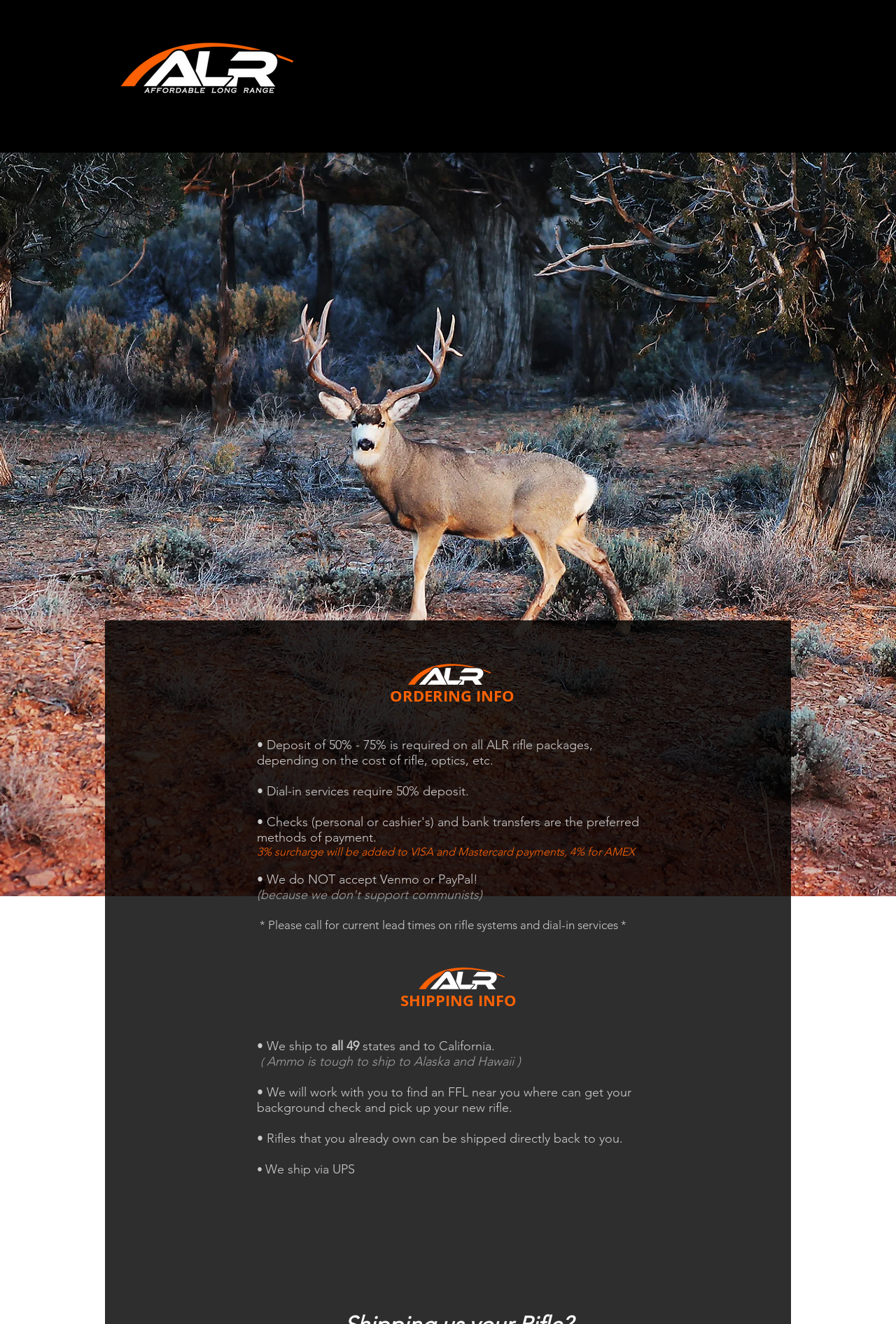Can rifles be shipped directly to customers?
Please provide a single word or phrase as your answer based on the image.

No